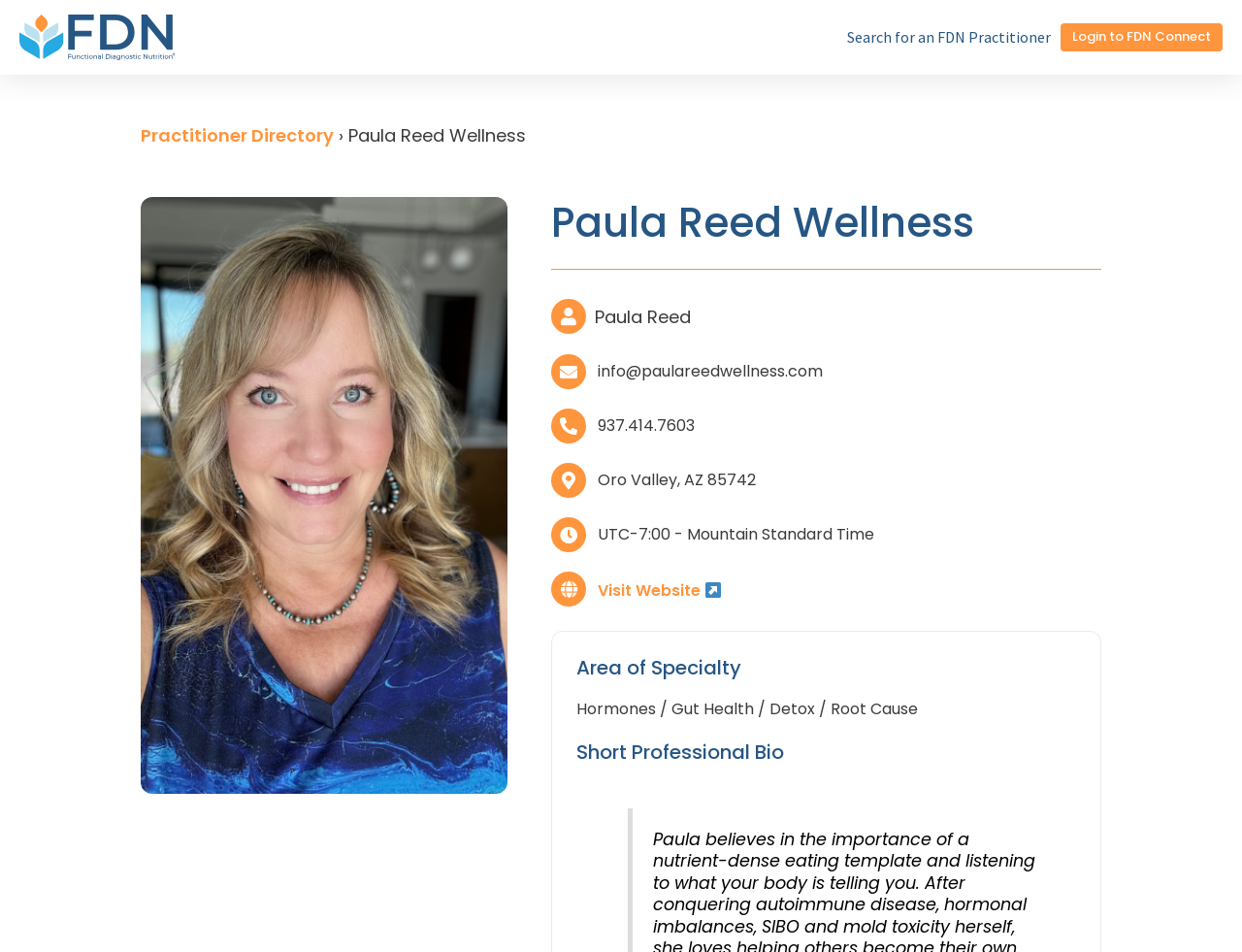Analyze the image and provide a detailed answer to the question: What is the phone number?

I found the phone number by looking at the static text elements on the webpage. Specifically, I found the element with the text '937.414.7603' which is located at coordinates [0.481, 0.435, 0.559, 0.458].